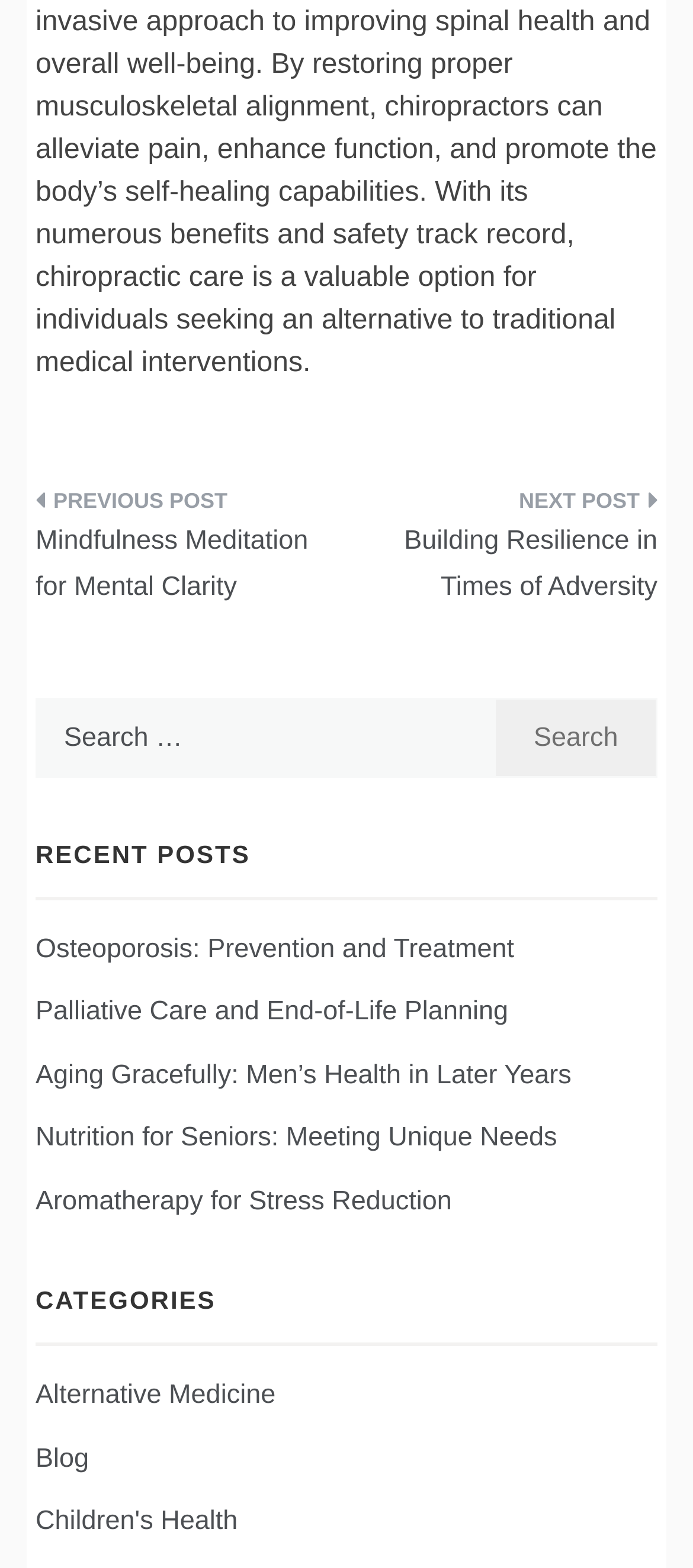What is the last category listed?
Answer the question with a detailed and thorough explanation.

I scrolled down to the 'CATEGORIES' section and found the last category listed, which is 'Children's Health'.